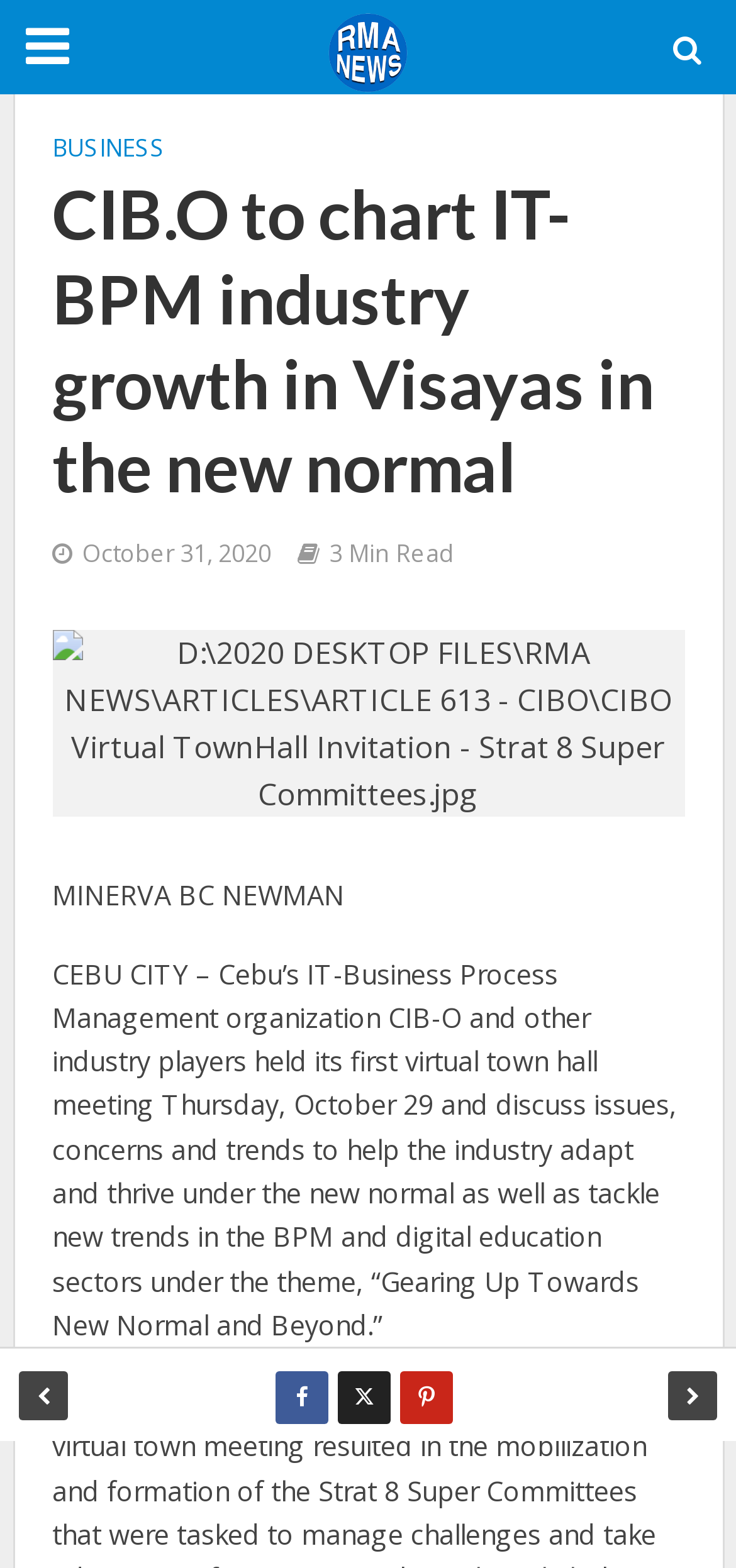Respond to the following question with a brief word or phrase:
How long does it take to read this article?

3 Min Read